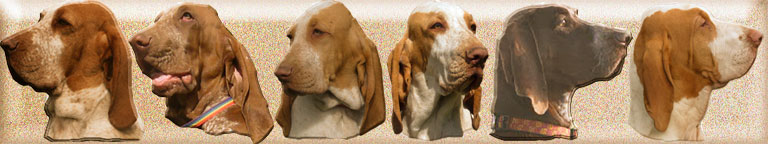Give an in-depth description of the image.

The image showcases a series of profile portraits featuring Bracco Italiano dogs, highlighting the breed's distinct features and variations. Each dog is positioned side by side, emphasizing their elegant head shapes and expressions. The Bracco Italiano is known for its strong, athletic build combined with a noble stance, and this image captures their unique ear structure, prominent brow, and expressive eyes. The colors range from rich fawn and white to darker tones, illustrating the breed's beautiful coat variations. This visual tribute celebrates the Bracco Italiano's characteristics, which make them beloved companions and skilled hunters.